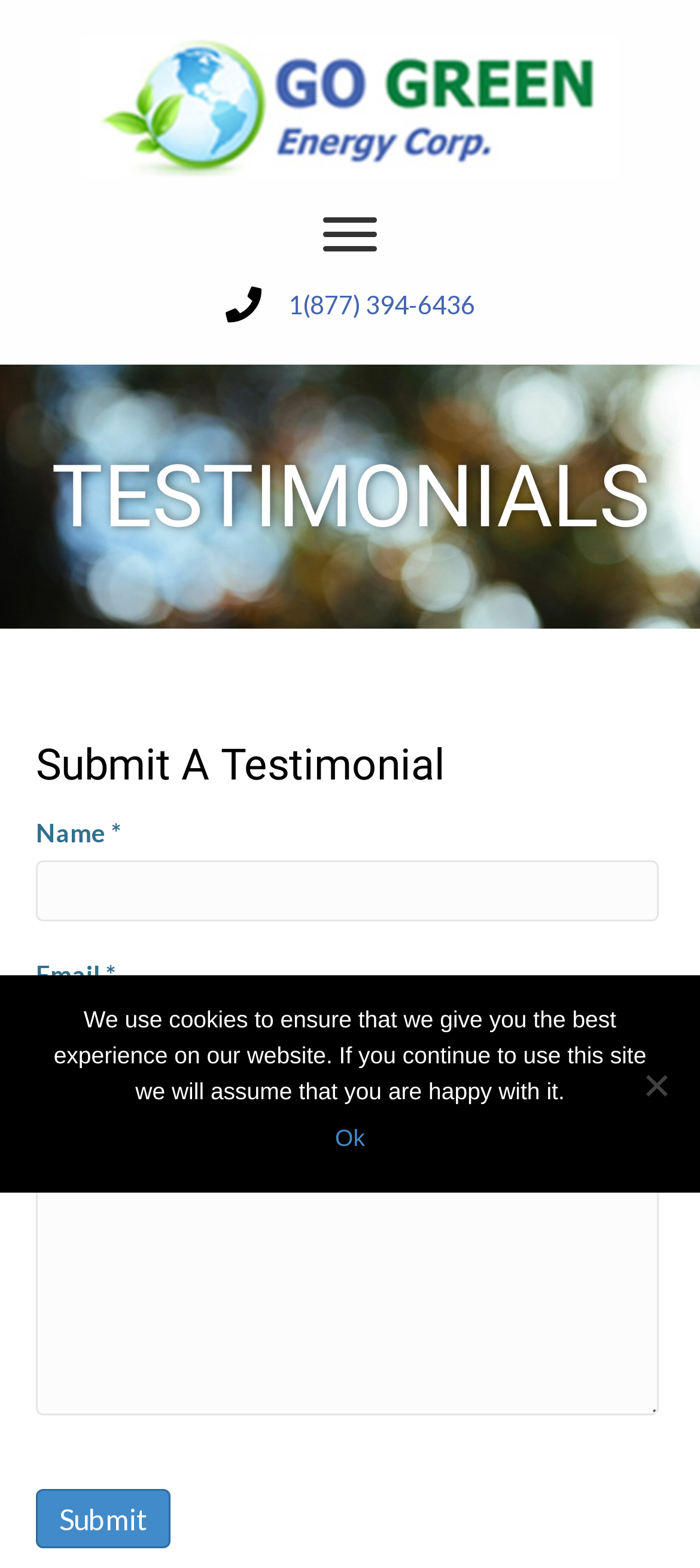Locate the bounding box coordinates of the area you need to click to fulfill this instruction: 'Enter your name'. The coordinates must be in the form of four float numbers ranging from 0 to 1: [left, top, right, bottom].

[0.051, 0.549, 0.94, 0.588]